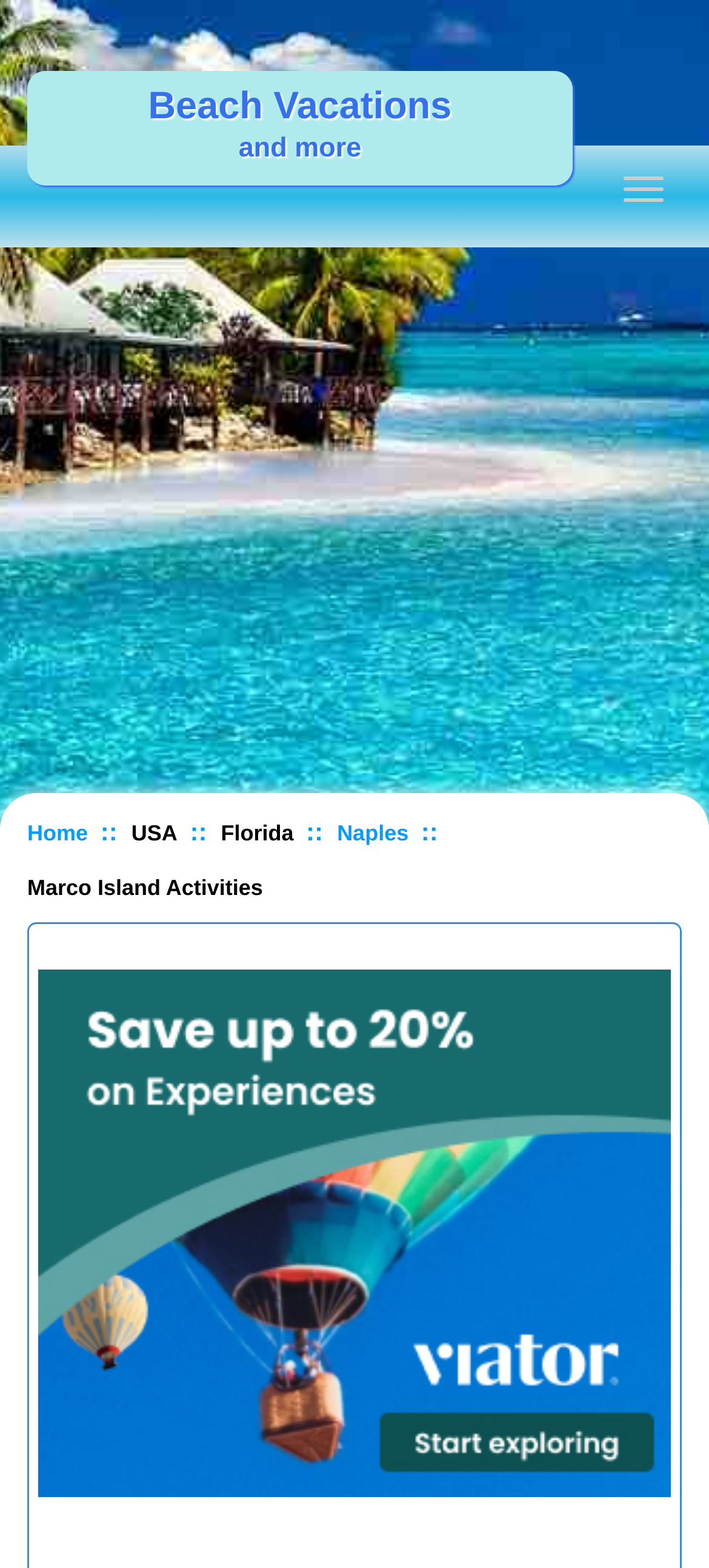What is the navigation option above 'Marco Island Activities'?
Please use the image to provide a one-word or short phrase answer.

Home